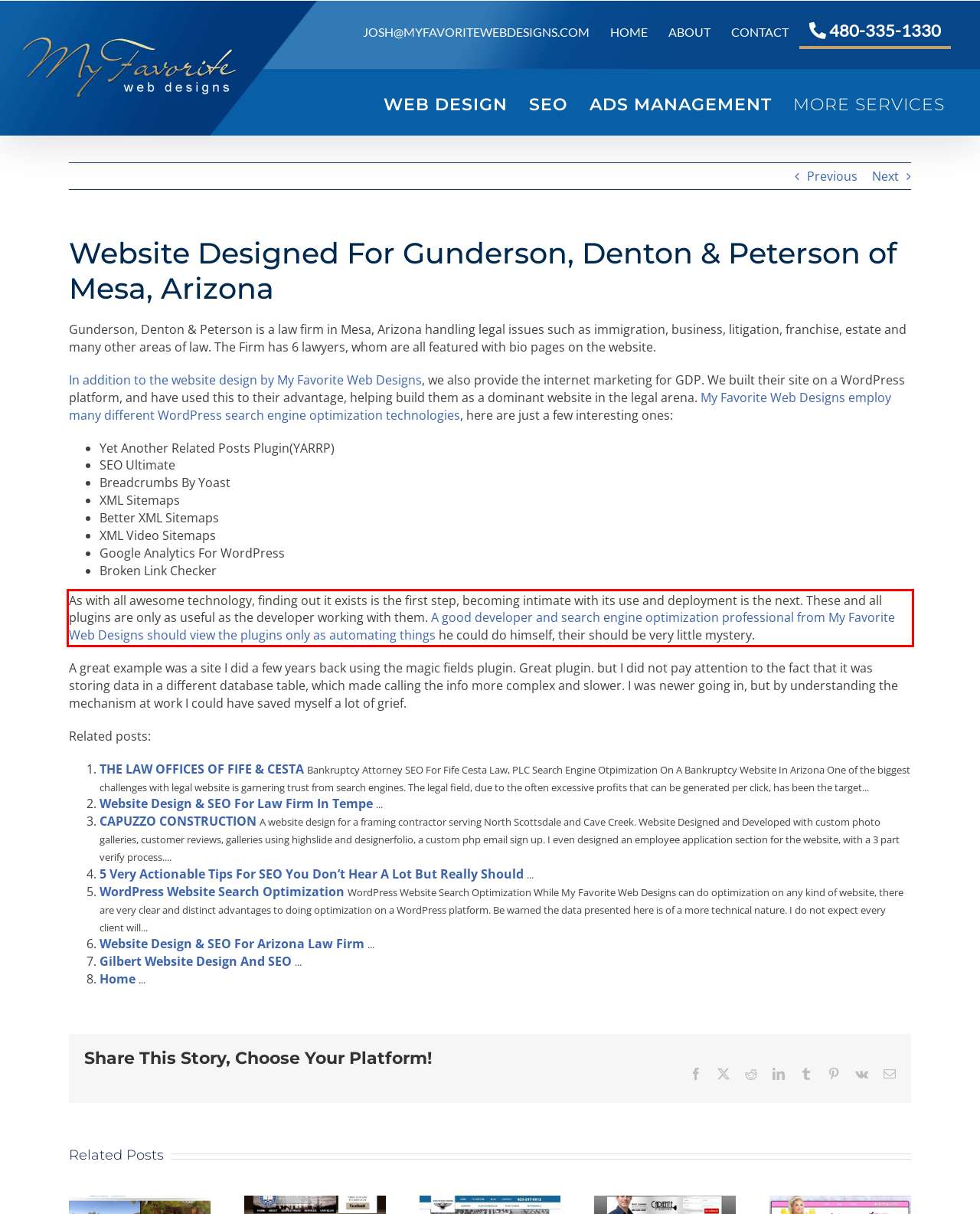Identify and transcribe the text content enclosed by the red bounding box in the given screenshot.

As with all awesome technology, finding out it exists is the first step, becoming intimate with its use and deployment is the next. These and all plugins are only as useful as the developer working with them. A good developer and search engine optimization professional from My Favorite Web Designs should view the plugins only as automating things he could do himself, their should be very little mystery.